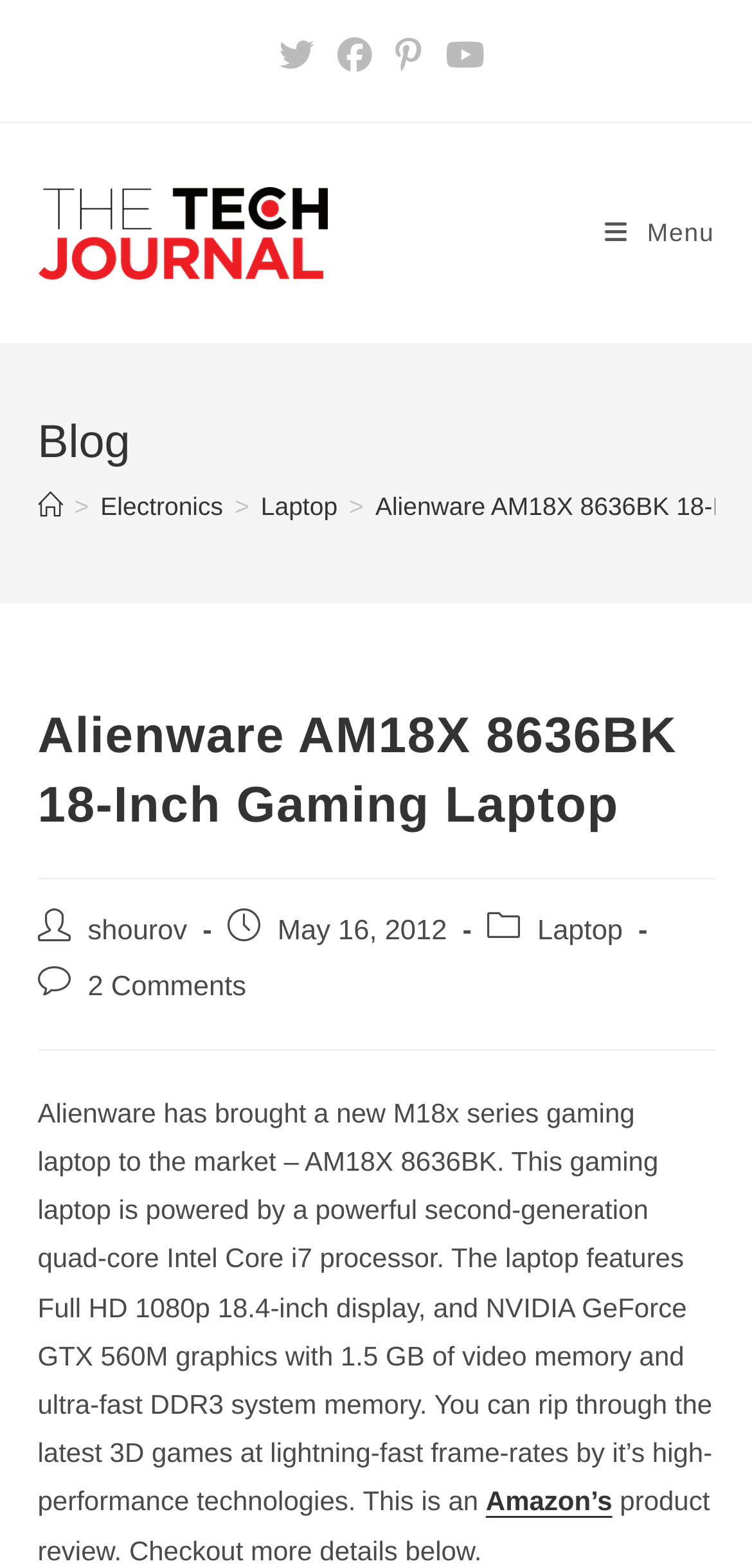Find the bounding box coordinates of the element to click in order to complete the given instruction: "Go to Home page."

[0.05, 0.313, 0.083, 0.332]